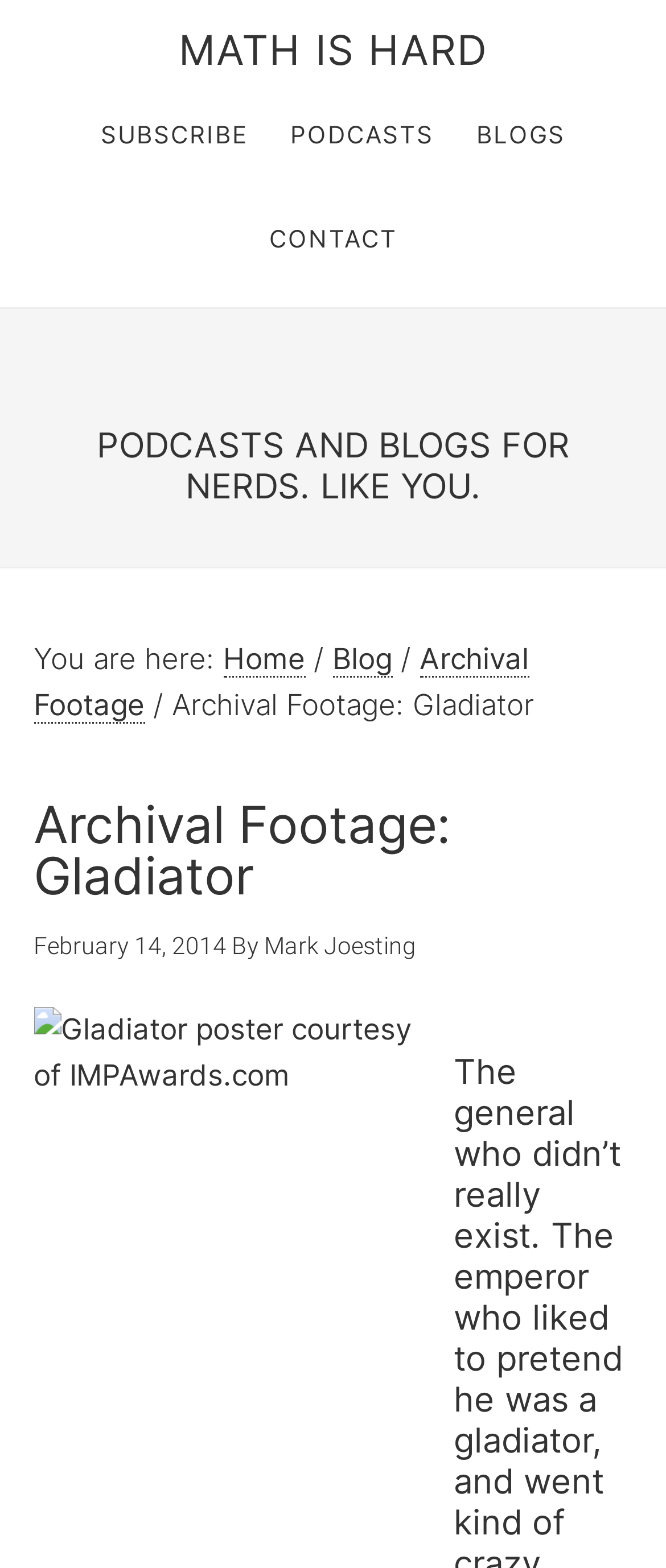Specify the bounding box coordinates of the region I need to click to perform the following instruction: "View Popular Brands". The coordinates must be four float numbers in the range of 0 to 1, i.e., [left, top, right, bottom].

None